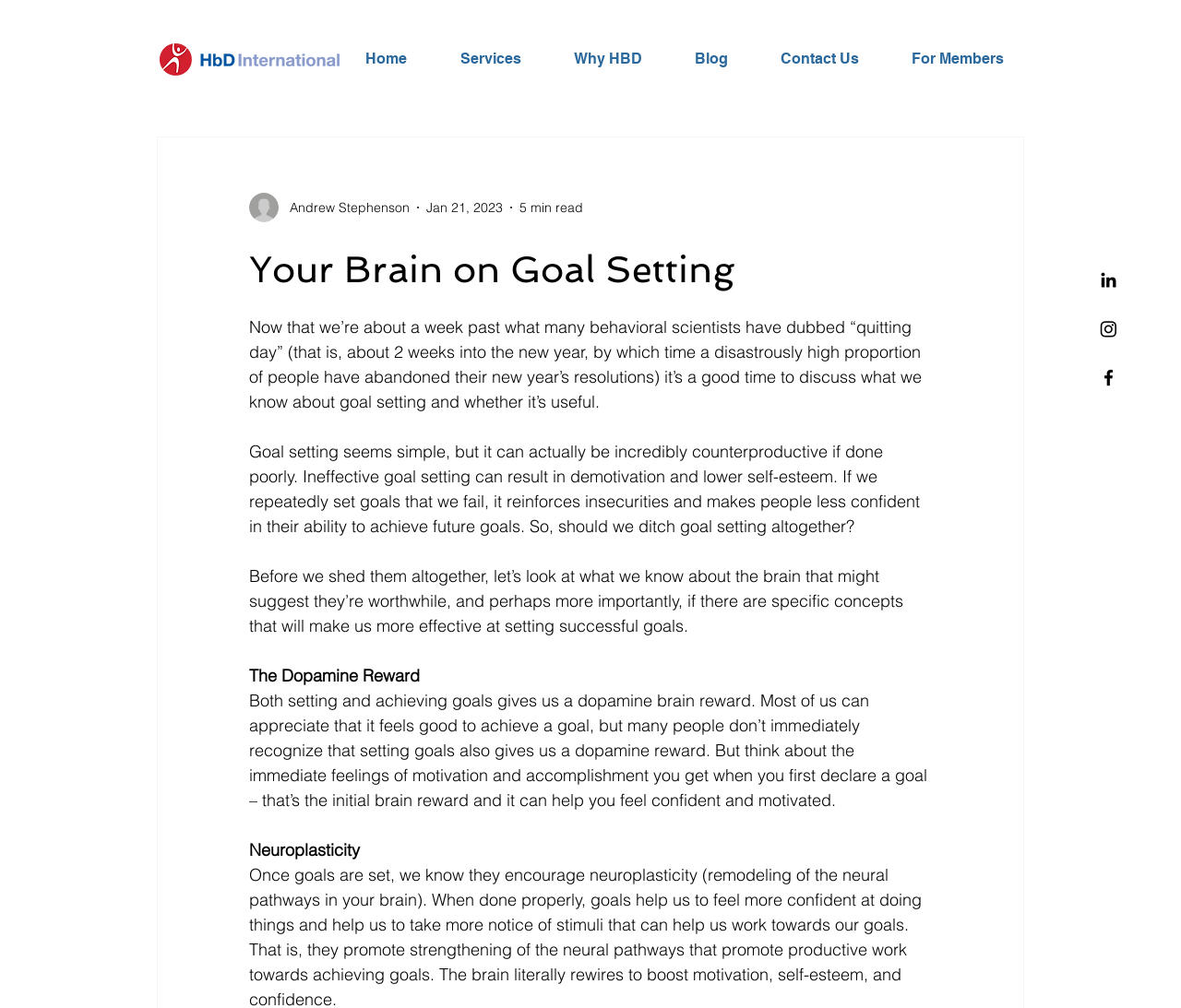What is the author of the article?
Craft a detailed and extensive response to the question.

I found the author's name by looking at the navigation section of the webpage, where I saw a generic element with the text 'Andrew Stephenson'.